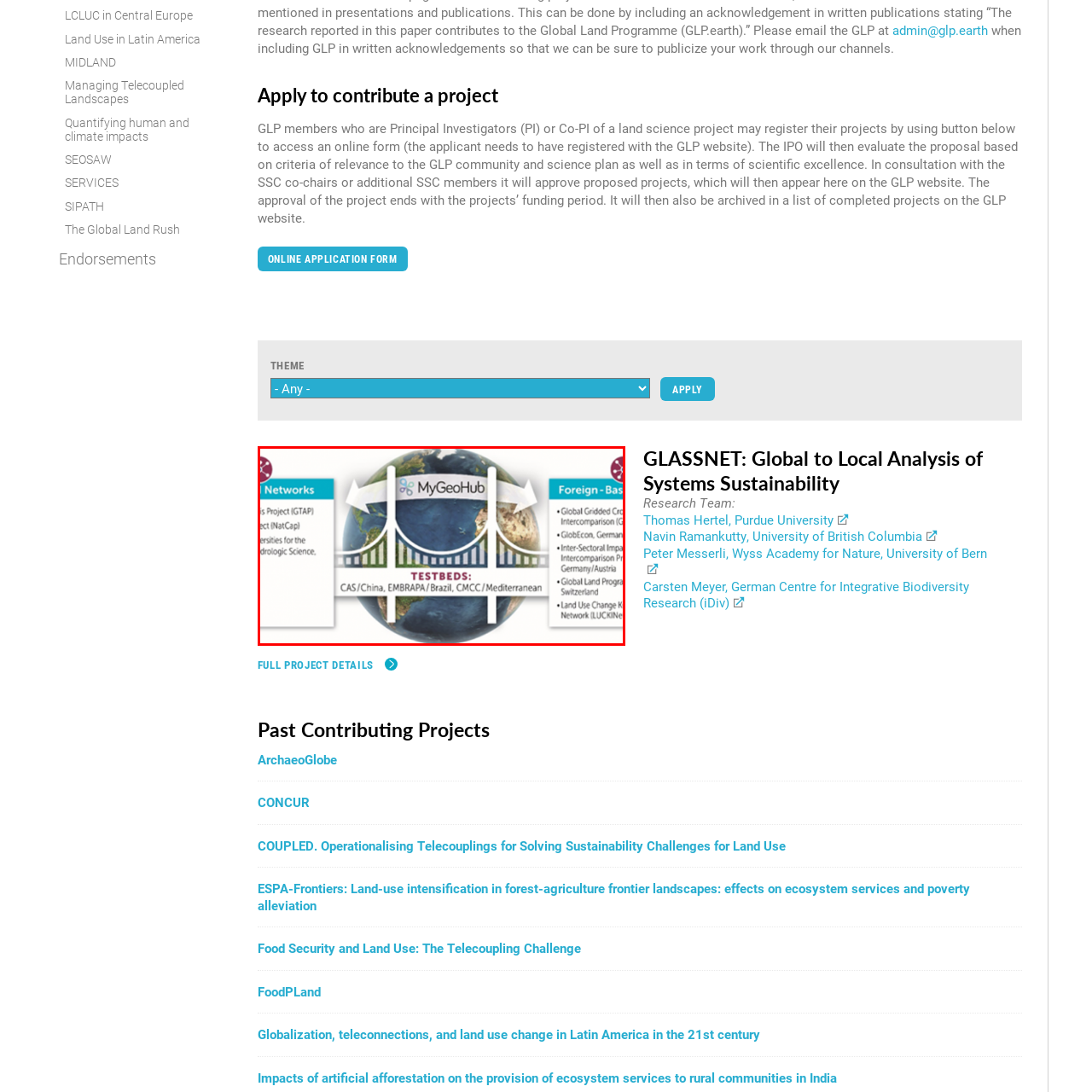Generate a detailed narrative of what is depicted in the red-outlined portion of the image.

The image features a conceptual graphic illustrating the MyGeoHub platform, depicted at the center of a globe surrounded by various thematic hubs. On the left side, it highlights "Collaborative Networks," mentioning projects like the Global Gridded Crop Intercomparison (GGCI) and the National Center for Atmospheric Research (NatCap). The right side focuses on "Foreign-Based Networks," listing initiatives such as Global Gridded Crop Intercomparison, the Global Land Program, and Land Use Change Network (LCLUC). The central area is labeled "TESTBEDS" and includes regions such as CAS/China, EMBRAPA/Brazil, and CMCC/Mediterranean, suggesting a global collaborative effort in geospatial and environmental research. The overall design emphasizes interconnectedness and the sharing of knowledge across international borders, promoting sustainable practices and research collaboration.